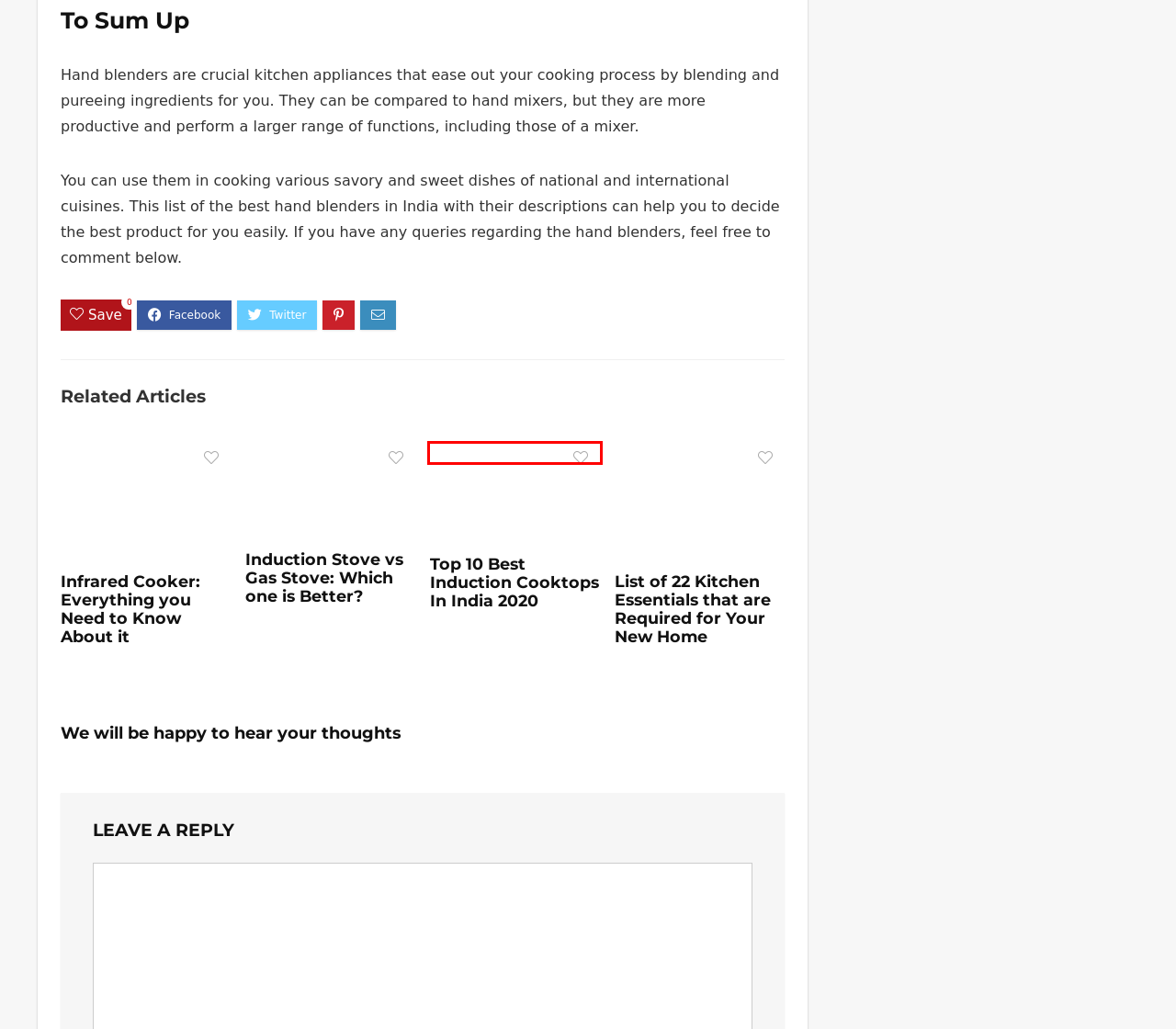Examine the screenshot of a webpage with a red bounding box around a specific UI element. Identify which webpage description best matches the new webpage that appears after clicking the element in the red bounding box. Here are the candidates:
A. Top 10 Best Induction Cooktops In India 2020 - Home Craze
B. 13 Best Pillows In India For Sleeping, Neck Pain, And Back Pain
C. Privacy Policy - Home Craze
D. Induction Stove Vs Gas Stove: Which One Is Better? - Home Craze
E. Contact Us - Home Craze
F. List Of 22 Kitchen Essentials That Are Required For Your New Home
G. Infrared Cooker: Everything You Need To Know About It - Home Craze
H. 18 Best Dinner Sets In India For Your Home - Home Craze

A